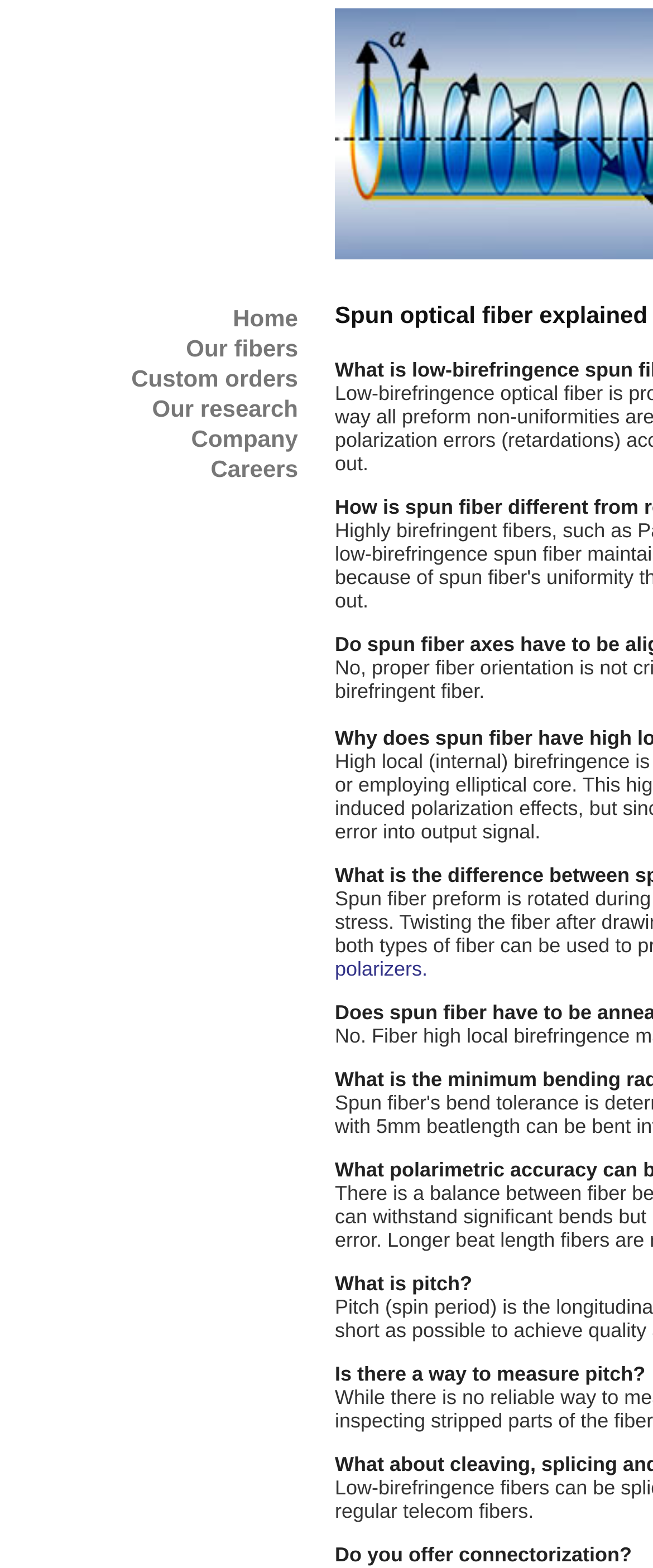Produce an extensive caption that describes everything on the webpage.

The webpage is about IVG Fiber, specifically focusing on spun optical fiber. At the top, there is a navigation menu with six links: "Home", "Our fibers", "Custom orders", "Our research", "Company", and "Careers". These links are aligned horizontally and take up a significant portion of the top section of the page.

Below the navigation menu, there is a section with three short paragraphs of text. The first paragraph starts with the question "What is pitch?" and is located near the top-right corner of the page. The second paragraph, located below the first one, asks "Is there a way to measure pitch?". The third paragraph, situated at the bottom-right corner of the page, inquires about connectorization.

There are no images on the page. The overall content is text-based, with a focus on providing information about IVG Fiber and its related topics.